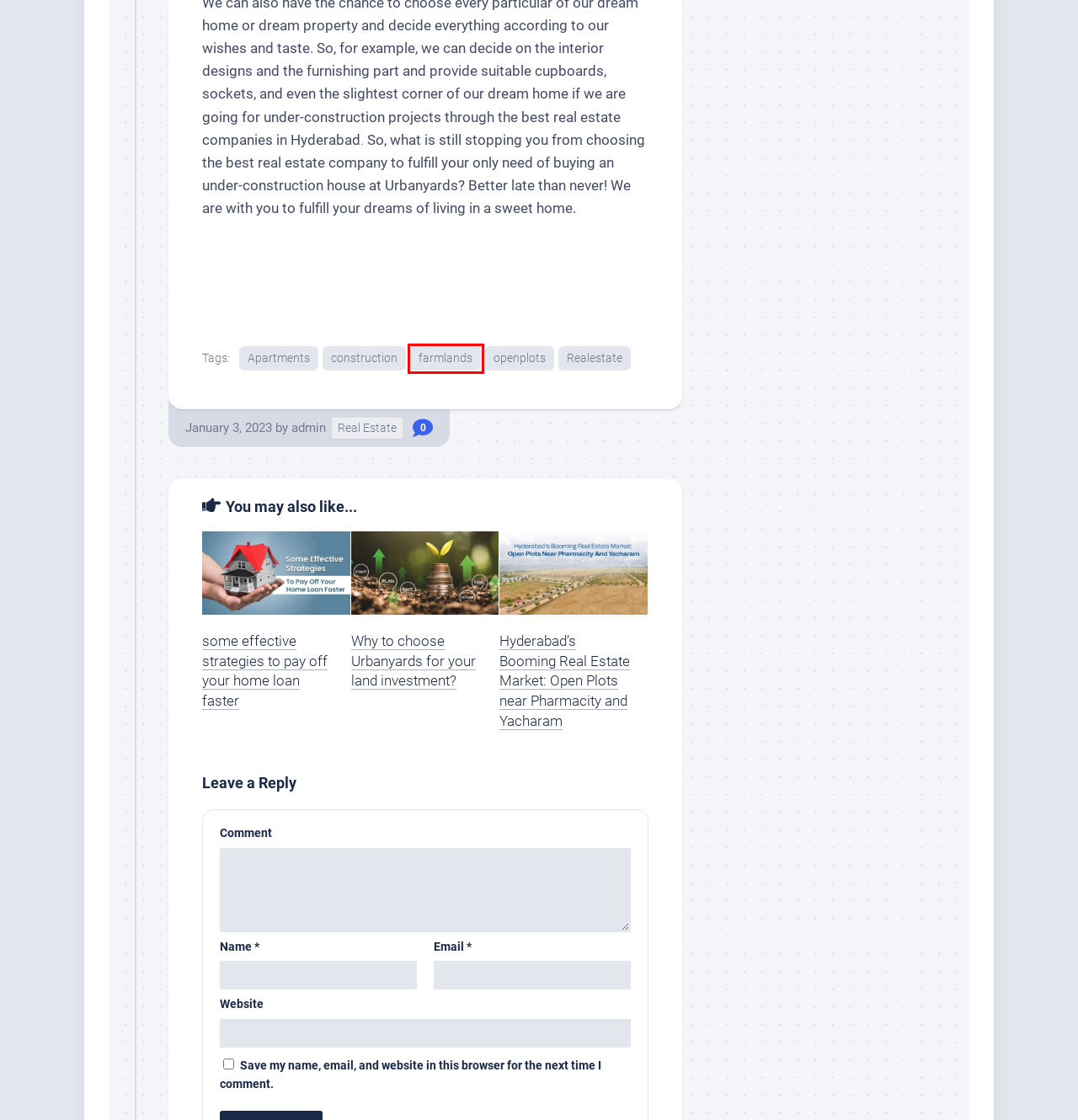Look at the screenshot of a webpage where a red rectangle bounding box is present. Choose the webpage description that best describes the new webpage after clicking the element inside the red bounding box. Here are the candidates:
A. openplots - Media
B. Why to choose Urbanyards for your land investment?
C. admin - Media
D. some effective strategies to pay off your home loan faster
E. farmlands - Media
F. Real Estate - Media
G. construction - Media
H. Realestate - Media

E